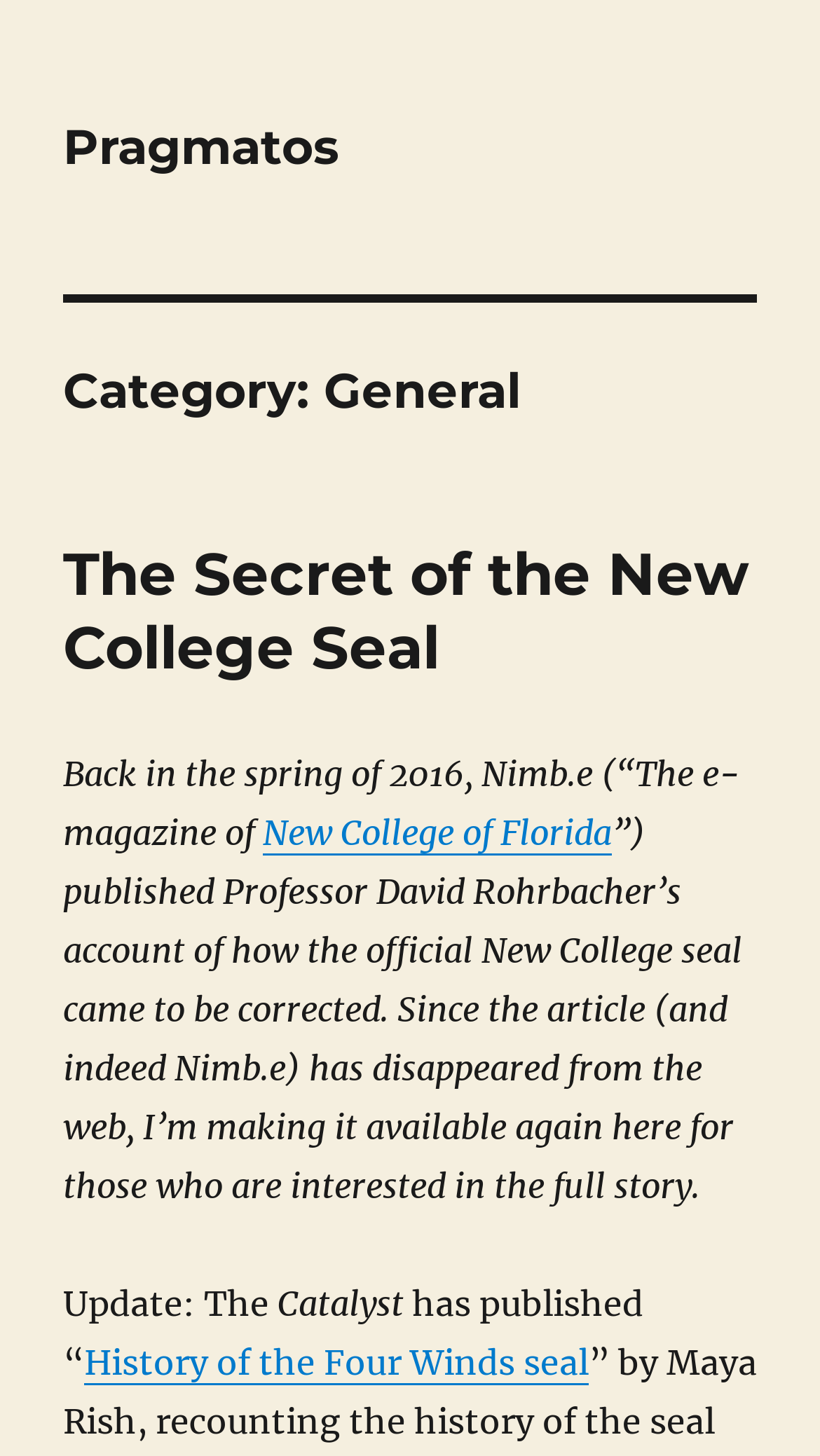What is the category of the article?
Using the information from the image, answer the question thoroughly.

I determined the answer by looking at the header section of the webpage, where it says 'Category: General'.